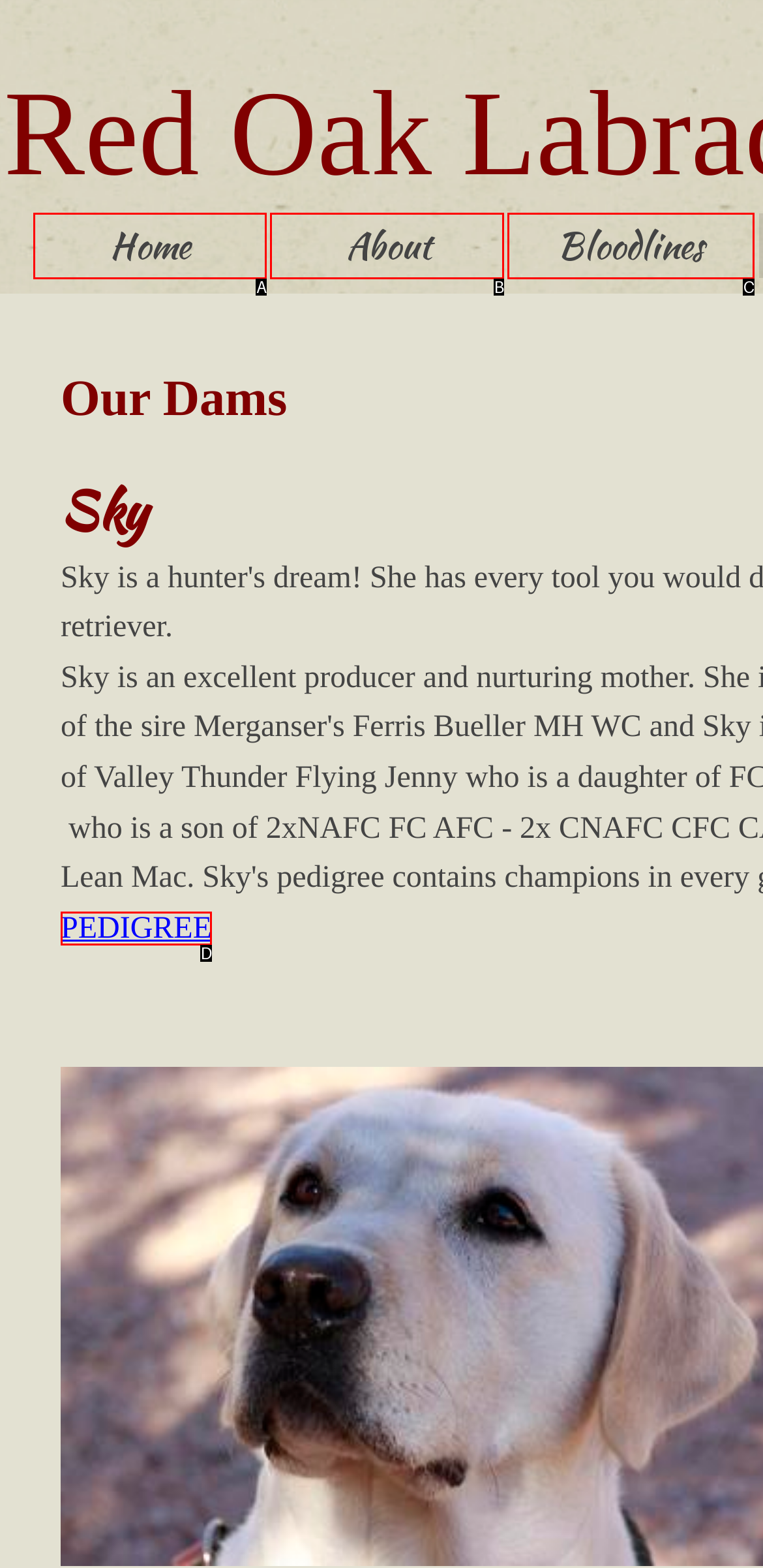Select the option that matches the description: INQUIRY NOW. Answer with the letter of the correct option directly.

None